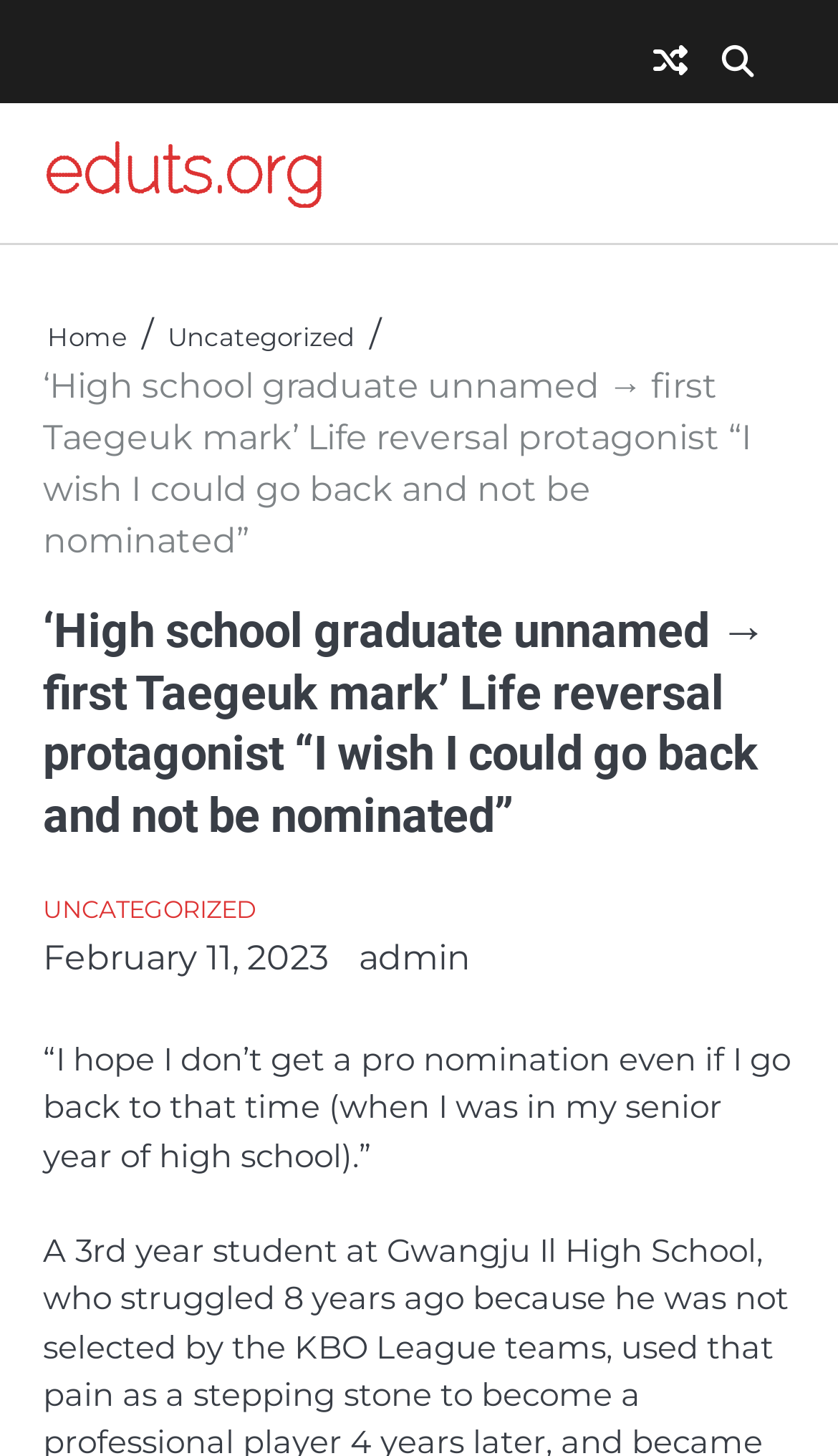What is the category of the current article?
Based on the visual details in the image, please answer the question thoroughly.

I can see that the navigation section has a link to 'Uncategorized', which suggests that the current article belongs to this category.